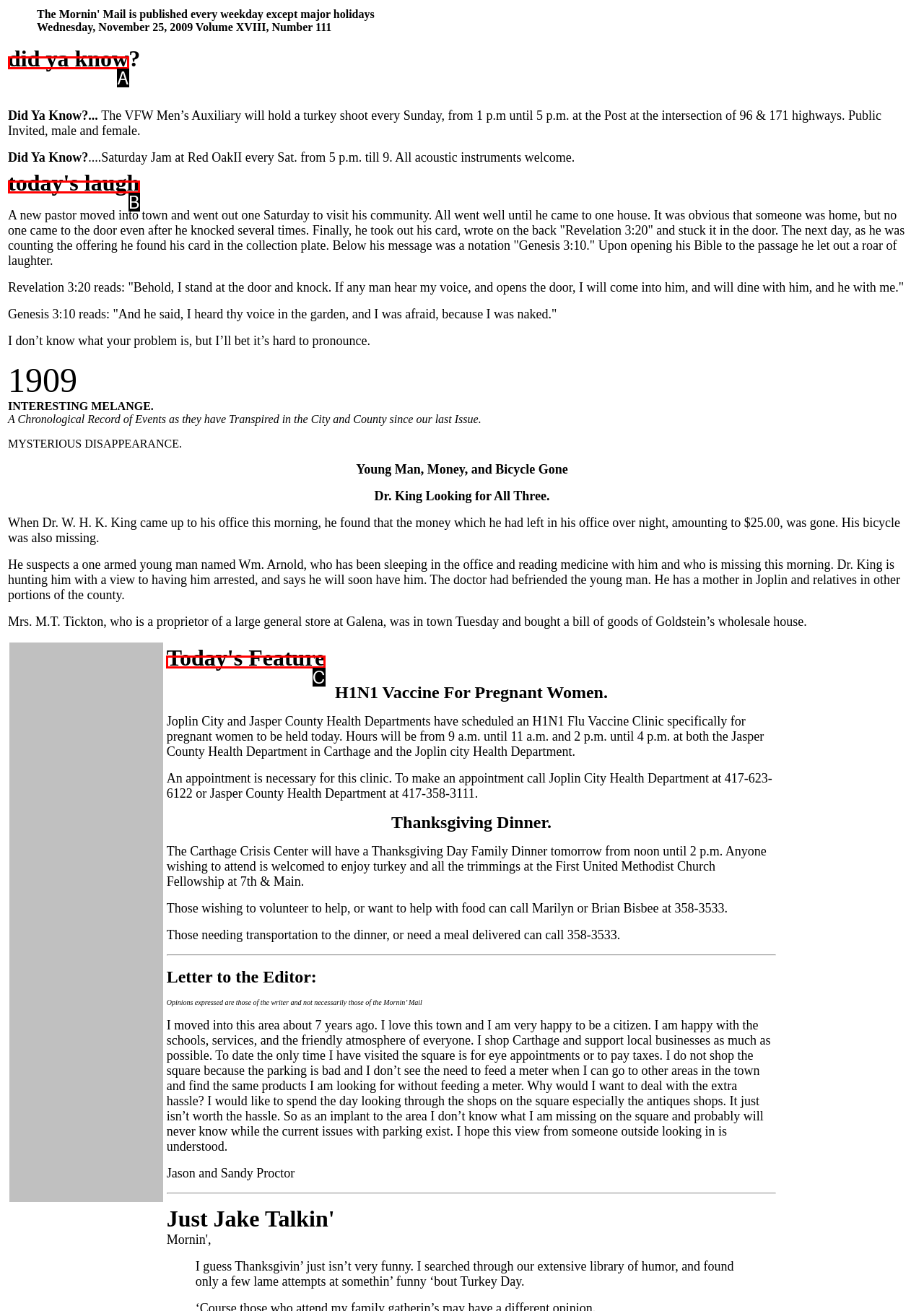Based on the description: Download a grant application, identify the matching lettered UI element.
Answer by indicating the letter from the choices.

None